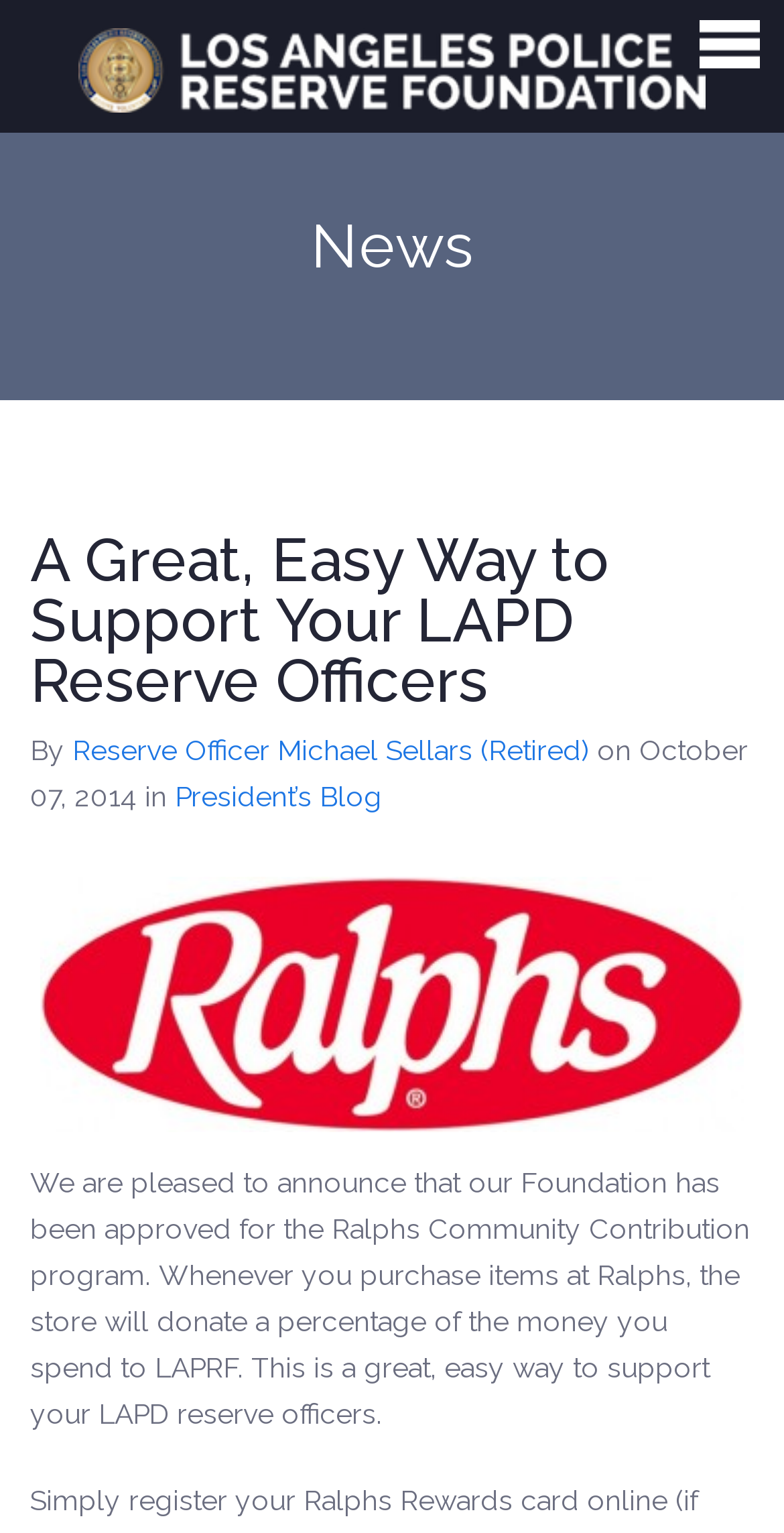Determine the bounding box coordinates for the element that should be clicked to follow this instruction: "Read the news". The coordinates should be given as four float numbers between 0 and 1, in the format [left, top, right, bottom].

[0.038, 0.139, 0.962, 0.182]